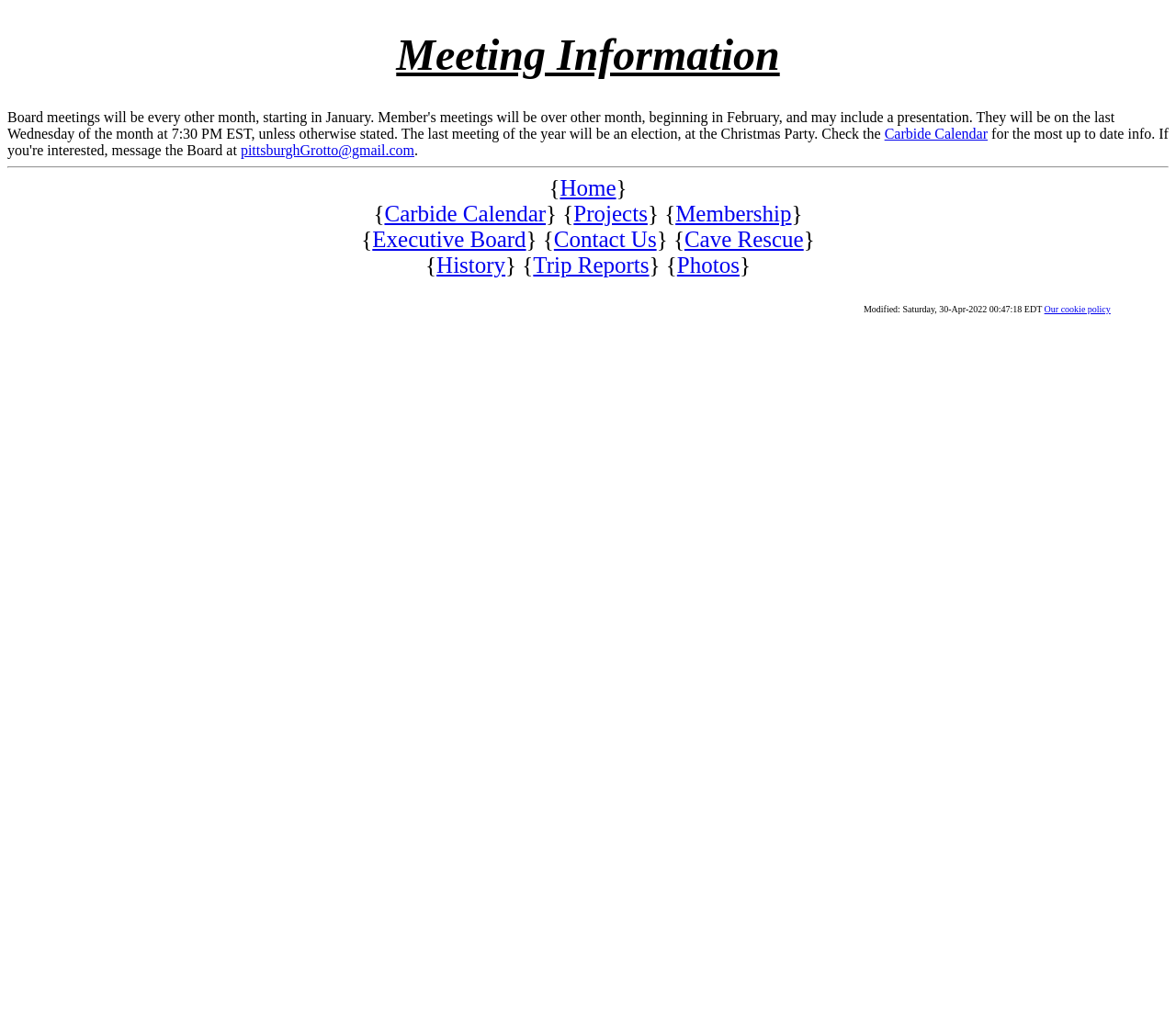How many main navigation links are there?
Based on the image, provide a one-word or brief-phrase response.

8